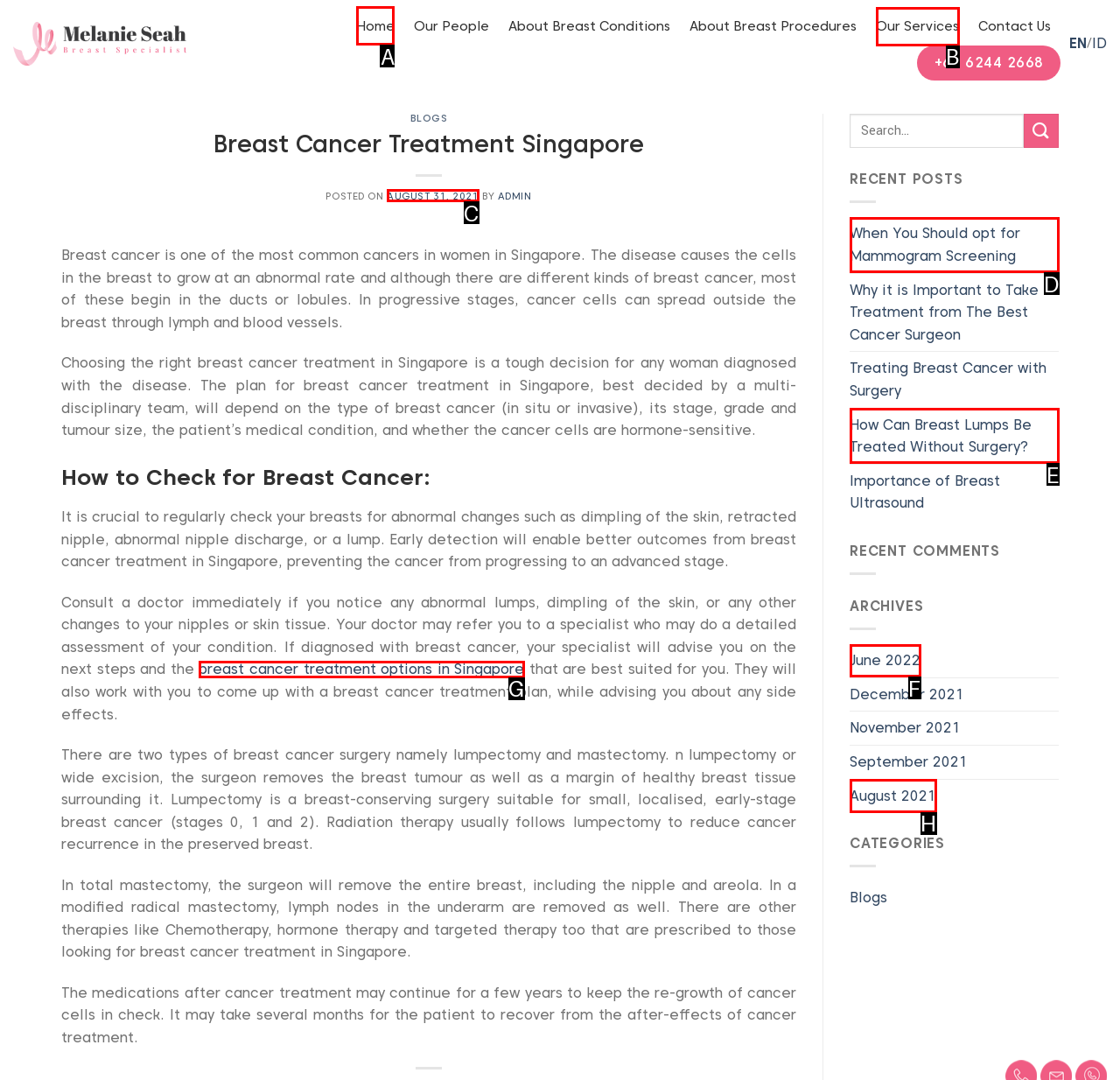Determine the right option to click to perform this task: Click the 'Home' link
Answer with the correct letter from the given choices directly.

A